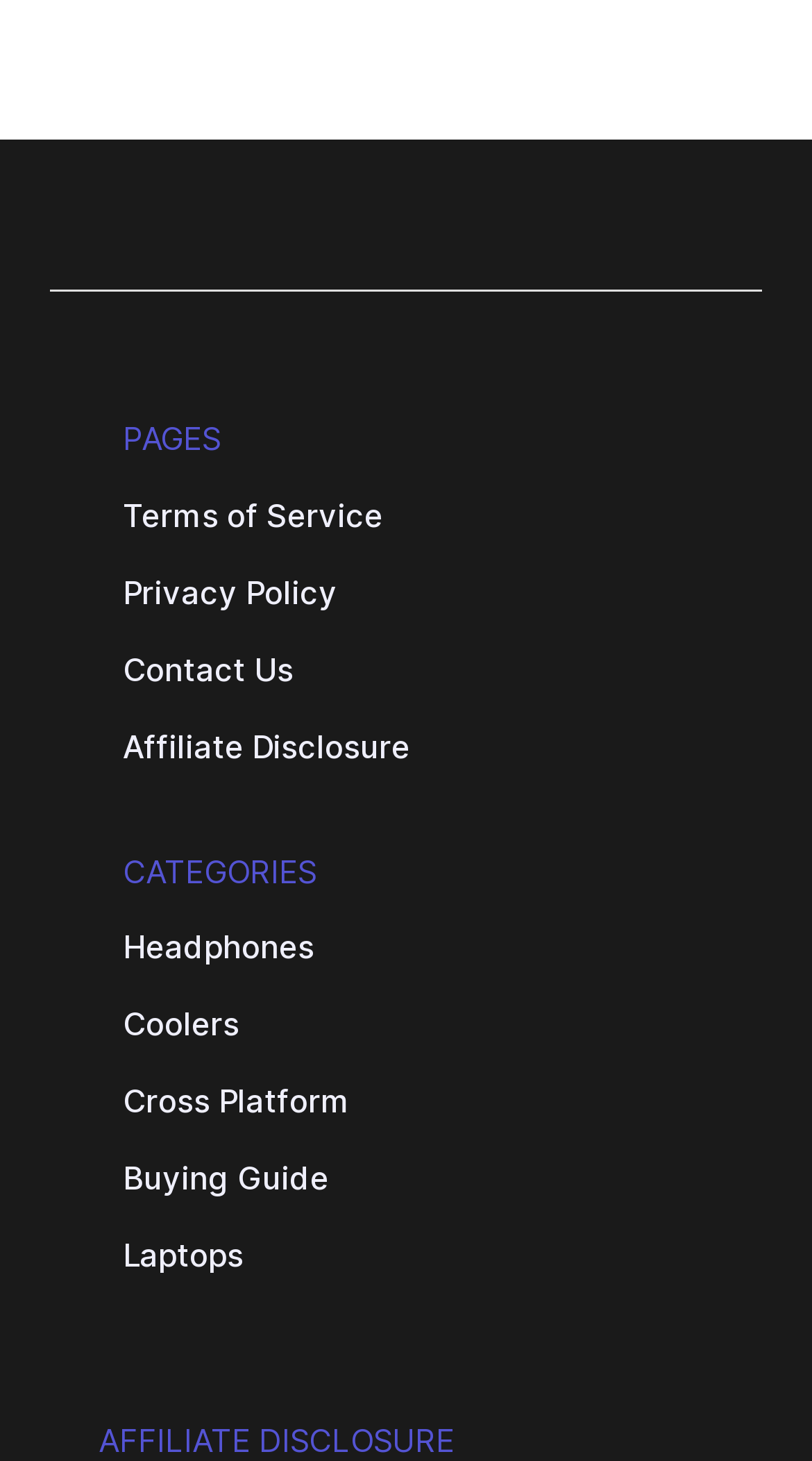Determine the bounding box coordinates of the clickable element to complete this instruction: "read affiliate disclosure". Provide the coordinates in the format of four float numbers between 0 and 1, [left, top, right, bottom].

[0.121, 0.972, 0.56, 0.999]